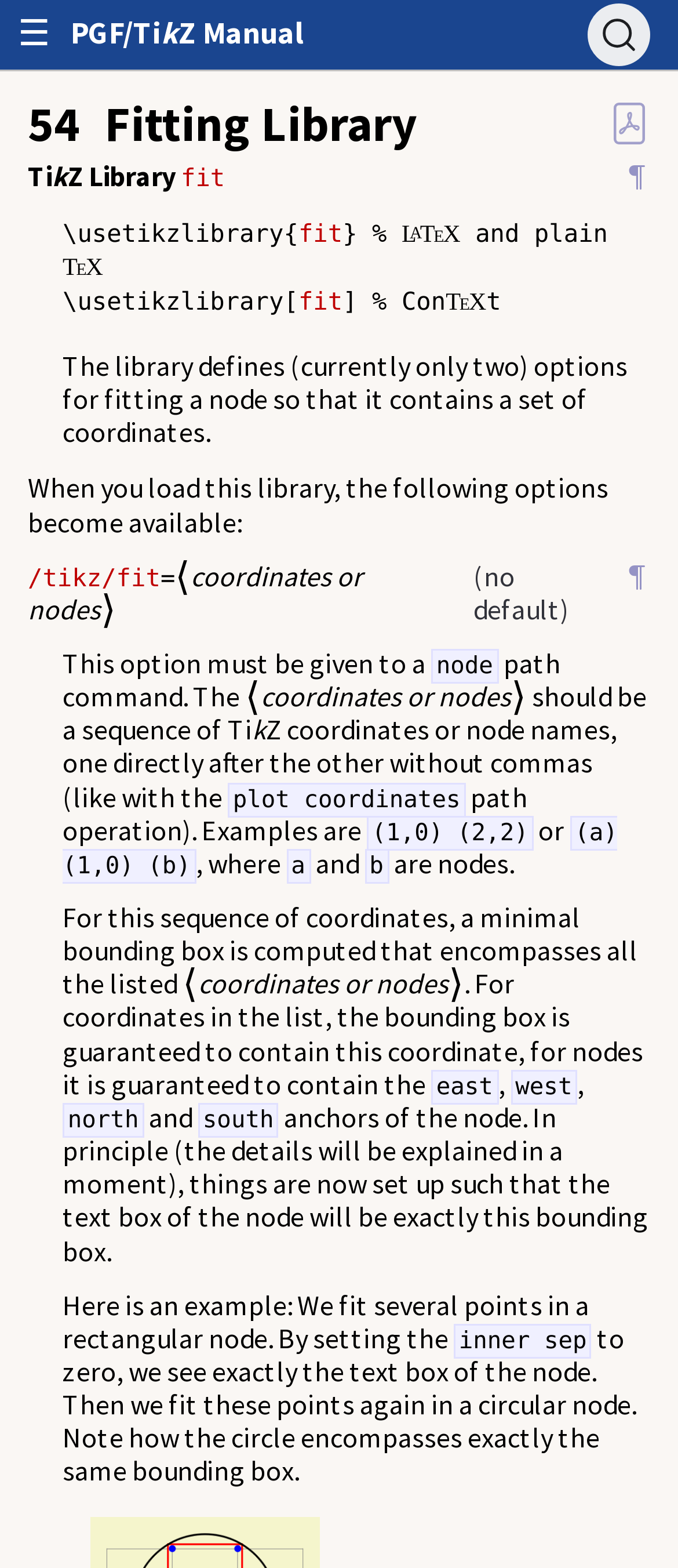What is the relationship between the bounding box and the node?
Give a comprehensive and detailed explanation for the question.

The bounding box is computed to encompass all the listed coordinates or nodes, and for nodes, it is guaranteed to contain the east, west, north, and south anchors of the node, as described in the text 'For this sequence of coordinates, a minimal bounding box is computed that encompasses all the listed ⟨coordinates or nodes⟩...'.